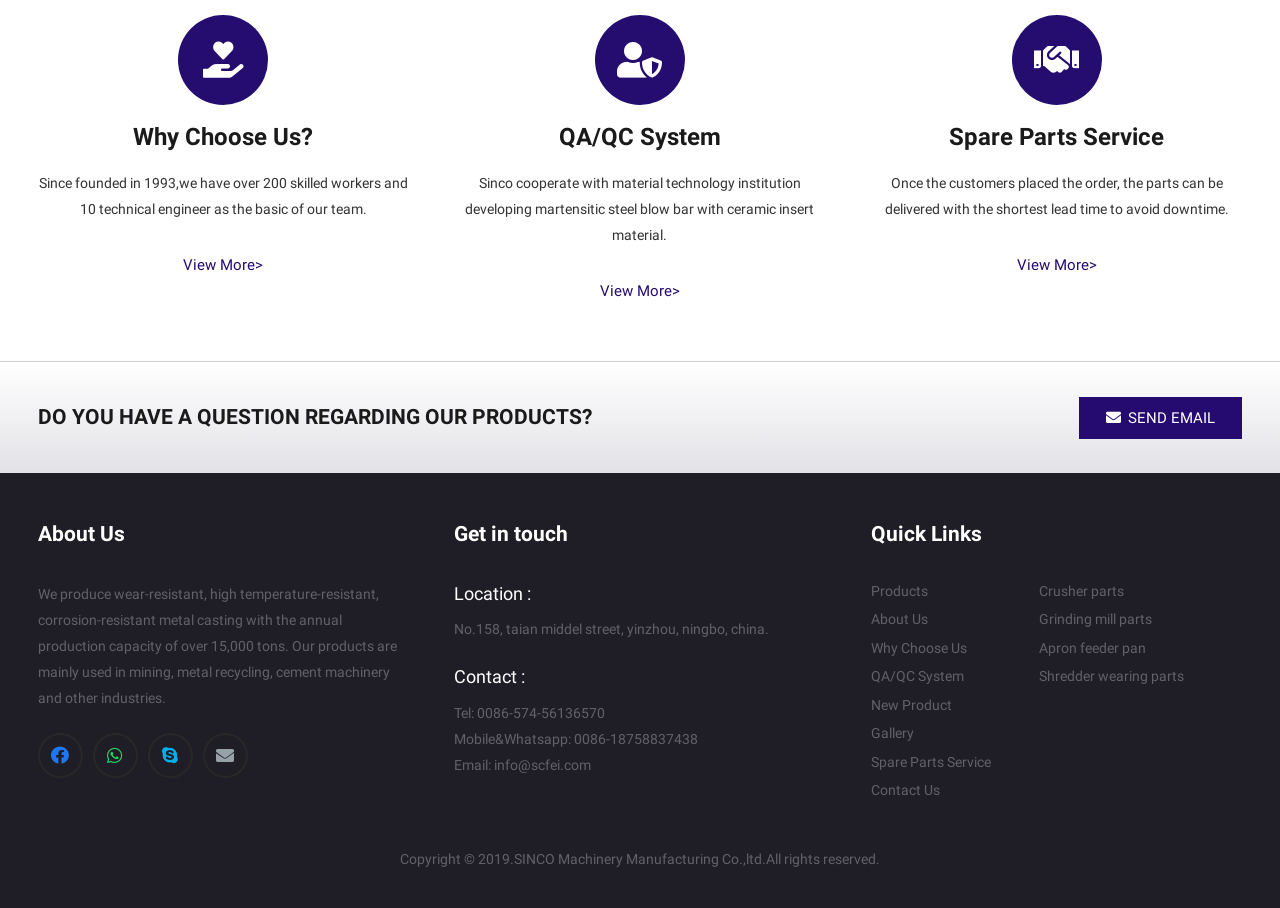Given the description of a UI element: "Products", identify the bounding box coordinates of the matching element in the webpage screenshot.

[0.68, 0.642, 0.725, 0.659]